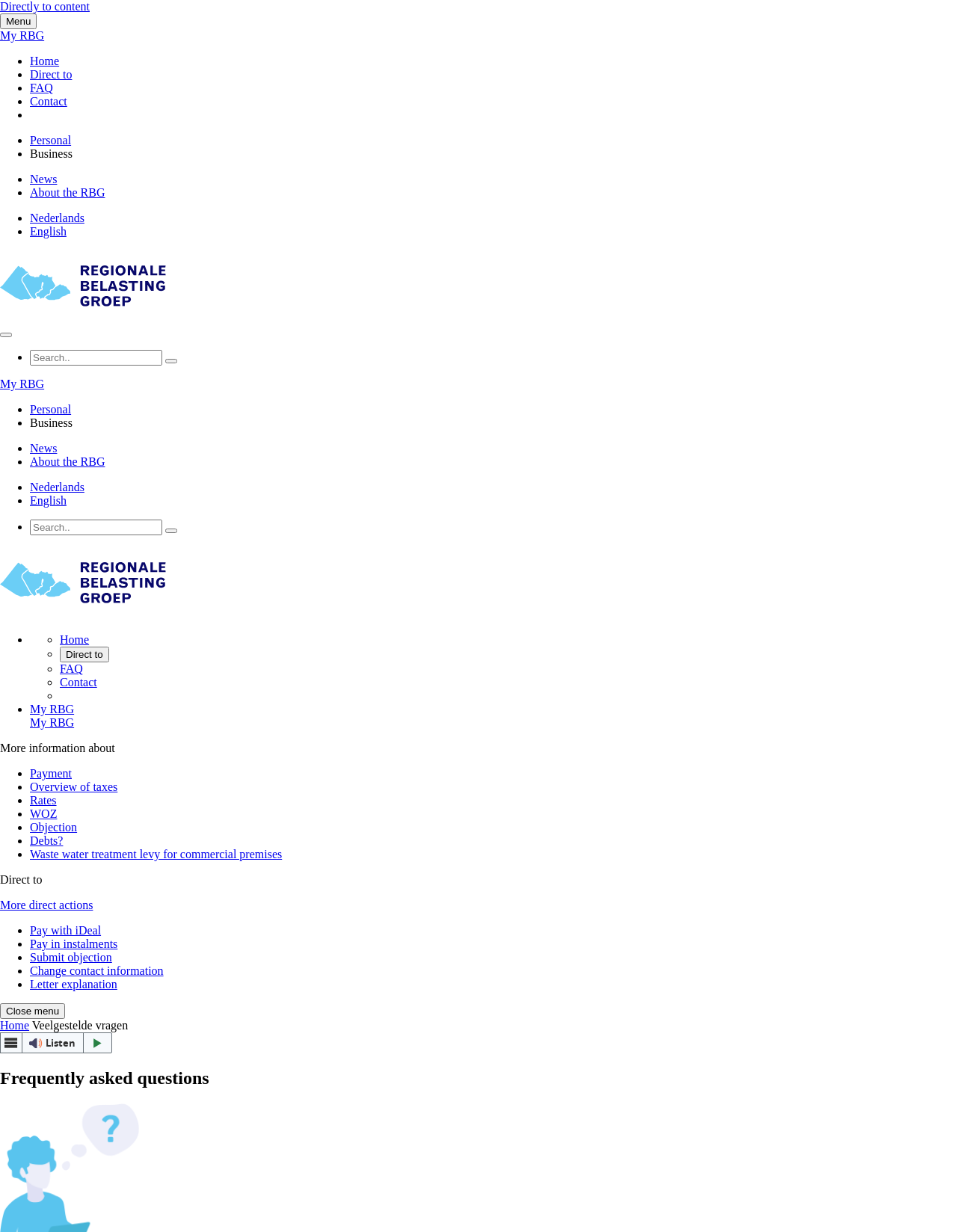Describe all the significant parts and information present on the webpage.

This webpage is about frequently asked questions (FAQs) related to the Regional Tax Group Business (RBG). The page is divided into sections, with a search bar at the top right corner. 

There are nine FAQs listed, each with a heading and a button to expand or collapse the answer. The FAQs are about topics such as the IBAN account number of the Regional Tax Group, available payment methods, exemption from payment, and payment deadlines. 

Below the FAQs, there is a section with links to related topics, including contact information and service notifications. 

Further down, there is a section titled "Direct actions" with links to perform specific actions, such as paying with iDeal, paying in instalments, and submitting an objection. 

Next, there is a section asking if the user has a question, with a link to ask a question. 

The page also provides information about the RBG, including the organizations it levies and collects taxes for. There are links to specific municipalities, such as Delft, and a water board, Hoogheemraadschap van Delfland, each with its logo displayed next to the link.